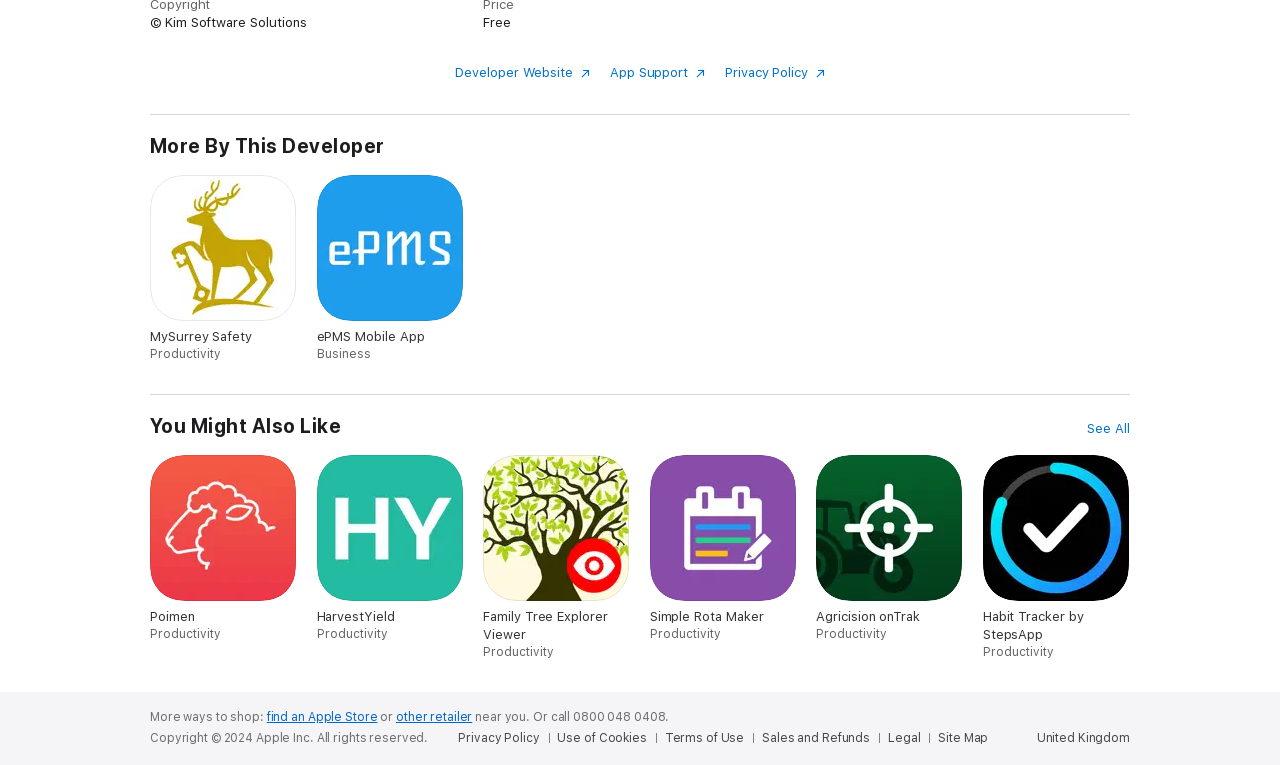Please provide a one-word or short phrase answer to the question:
What is the phone number to call for assistance?

0800 048 0408